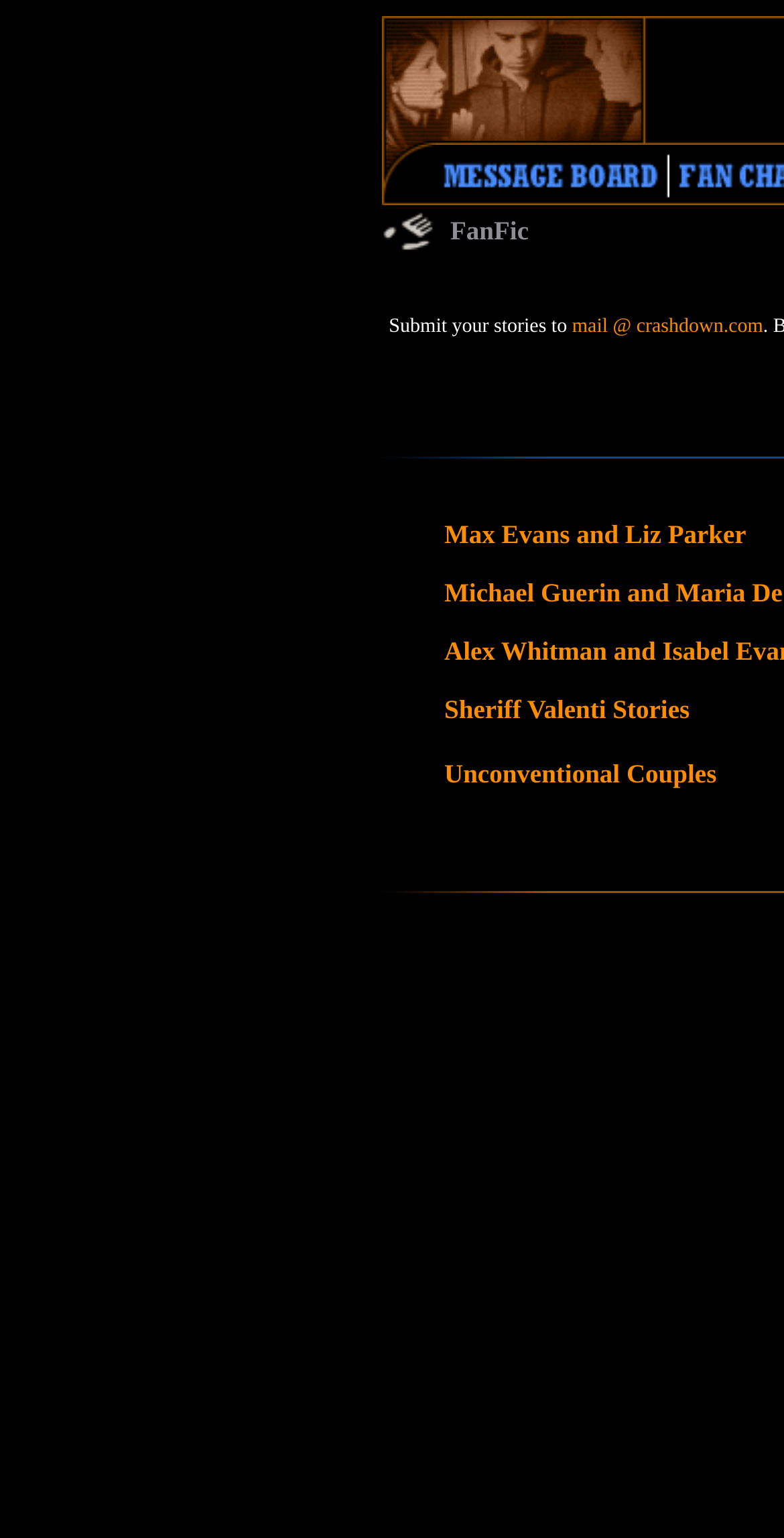Respond to the question with just a single word or phrase: 
What is the email address provided on the webpage?

mail@crashdown.com